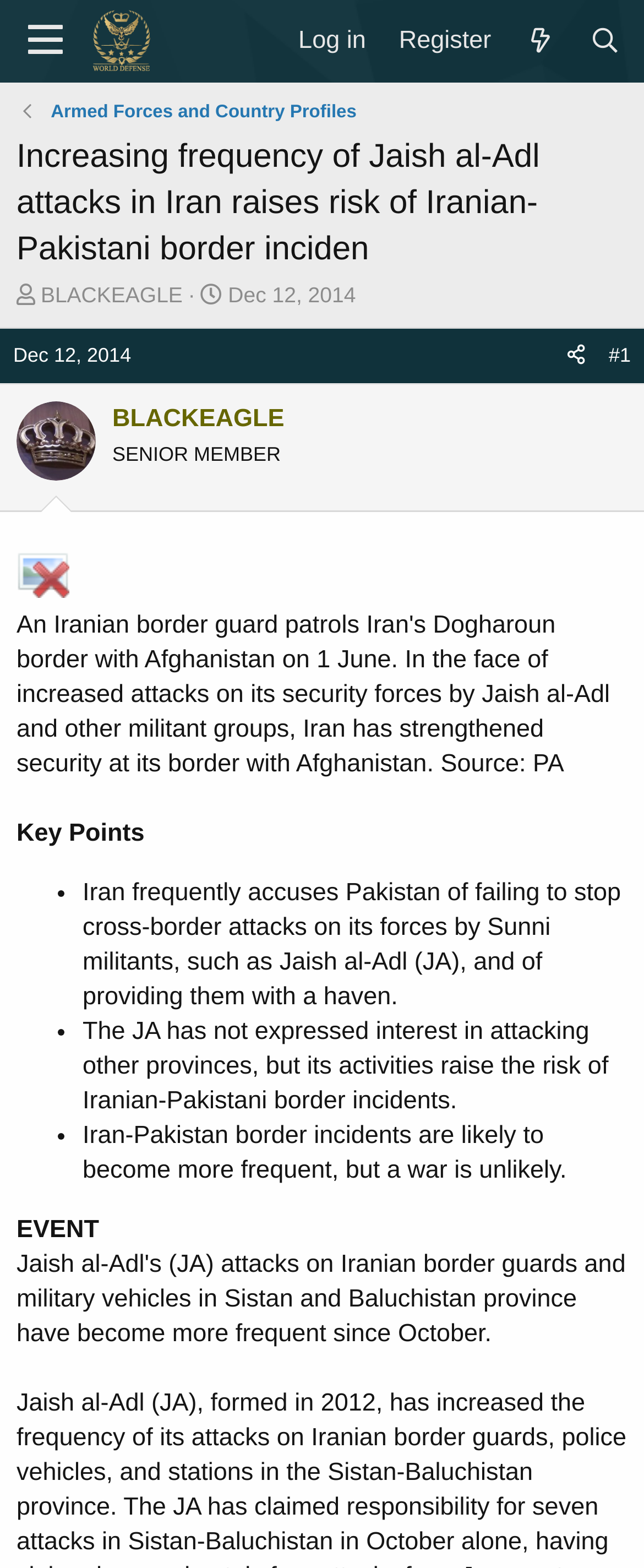Identify and provide the bounding box for the element described by: "Log in".

[0.438, 0.006, 0.594, 0.045]